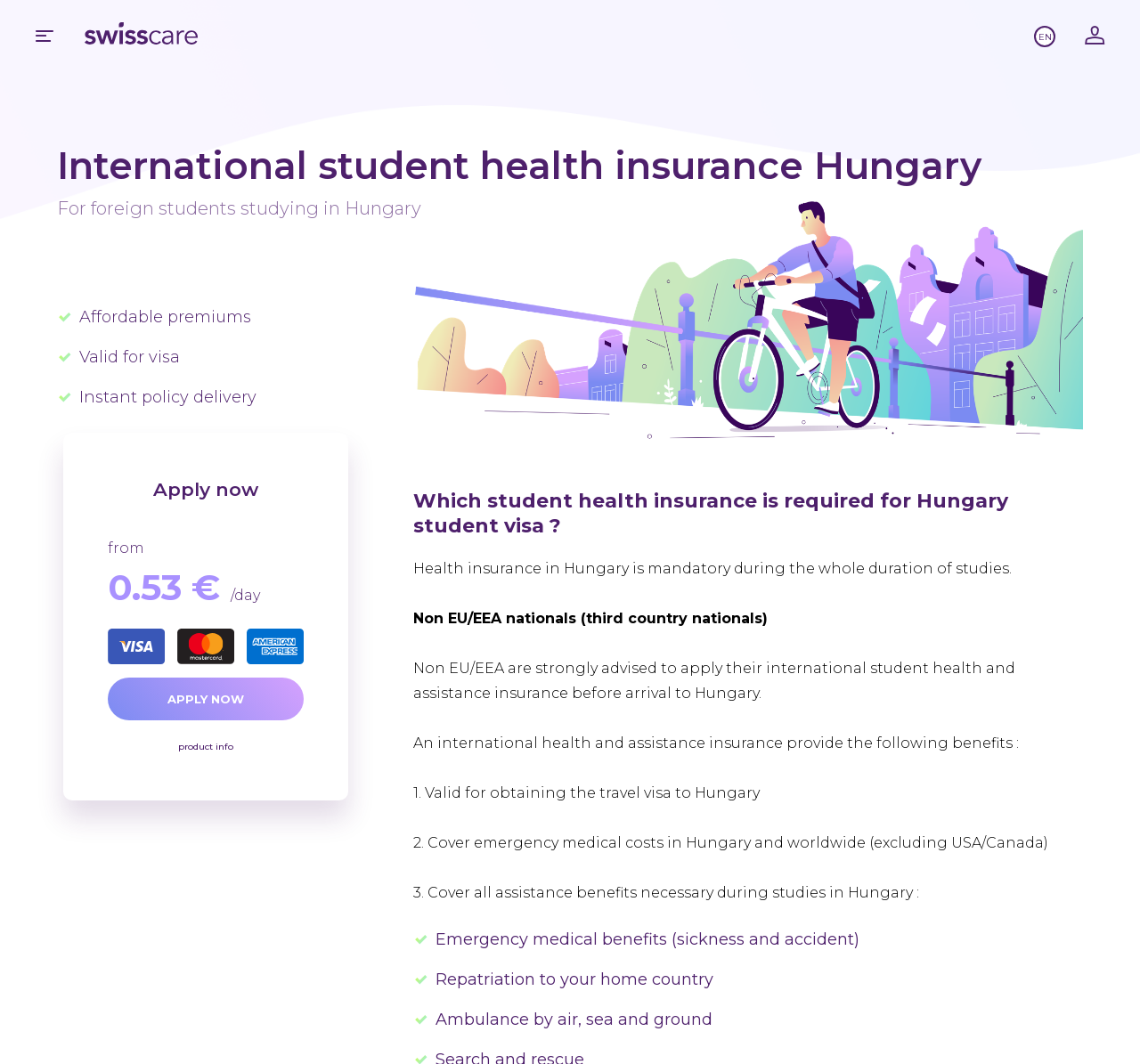Determine the heading of the webpage and extract its text content.

International student health insurance Hungary